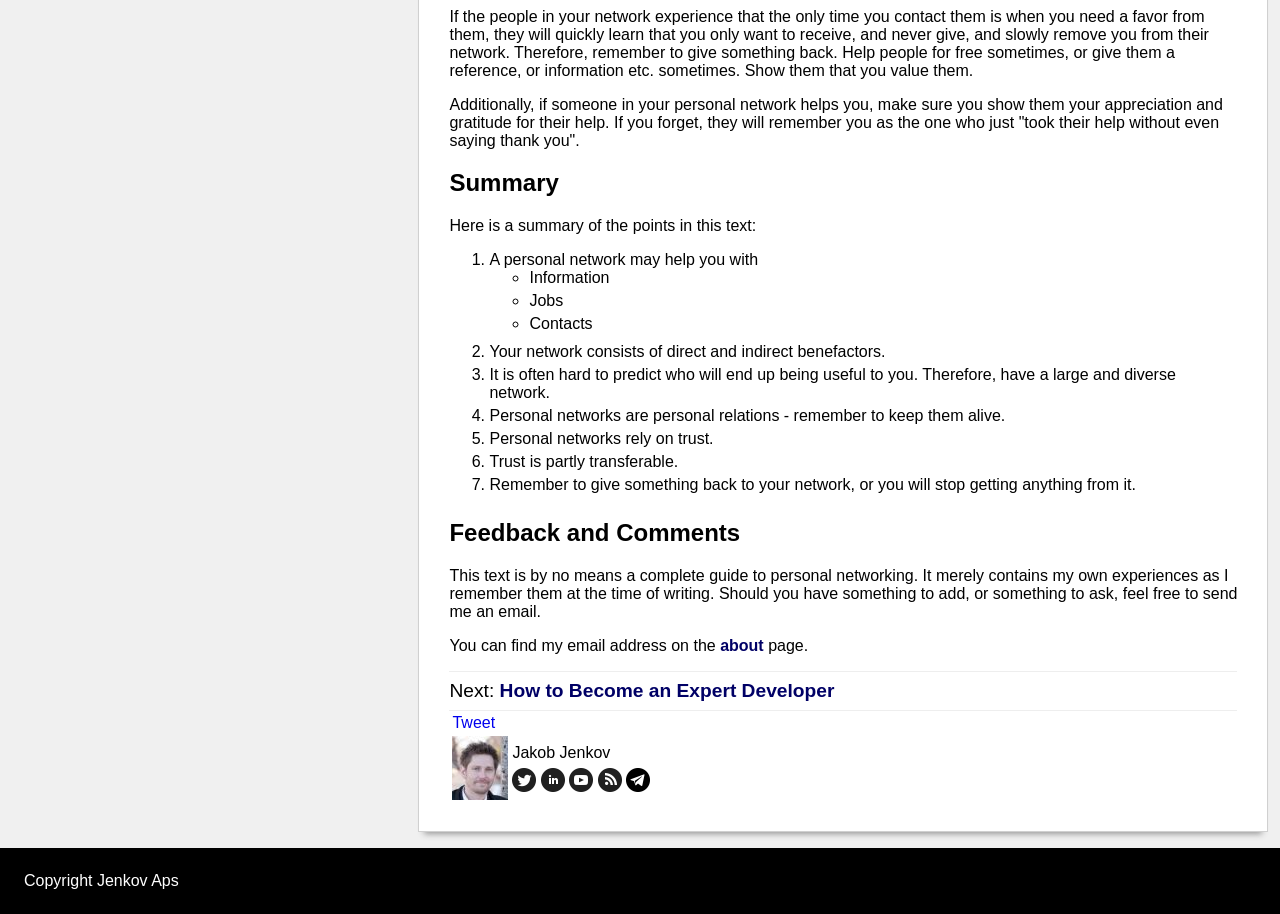Please specify the bounding box coordinates of the clickable region necessary for completing the following instruction: "Click the 'How to Become an Expert Developer' link". The coordinates must consist of four float numbers between 0 and 1, i.e., [left, top, right, bottom].

[0.39, 0.744, 0.652, 0.767]